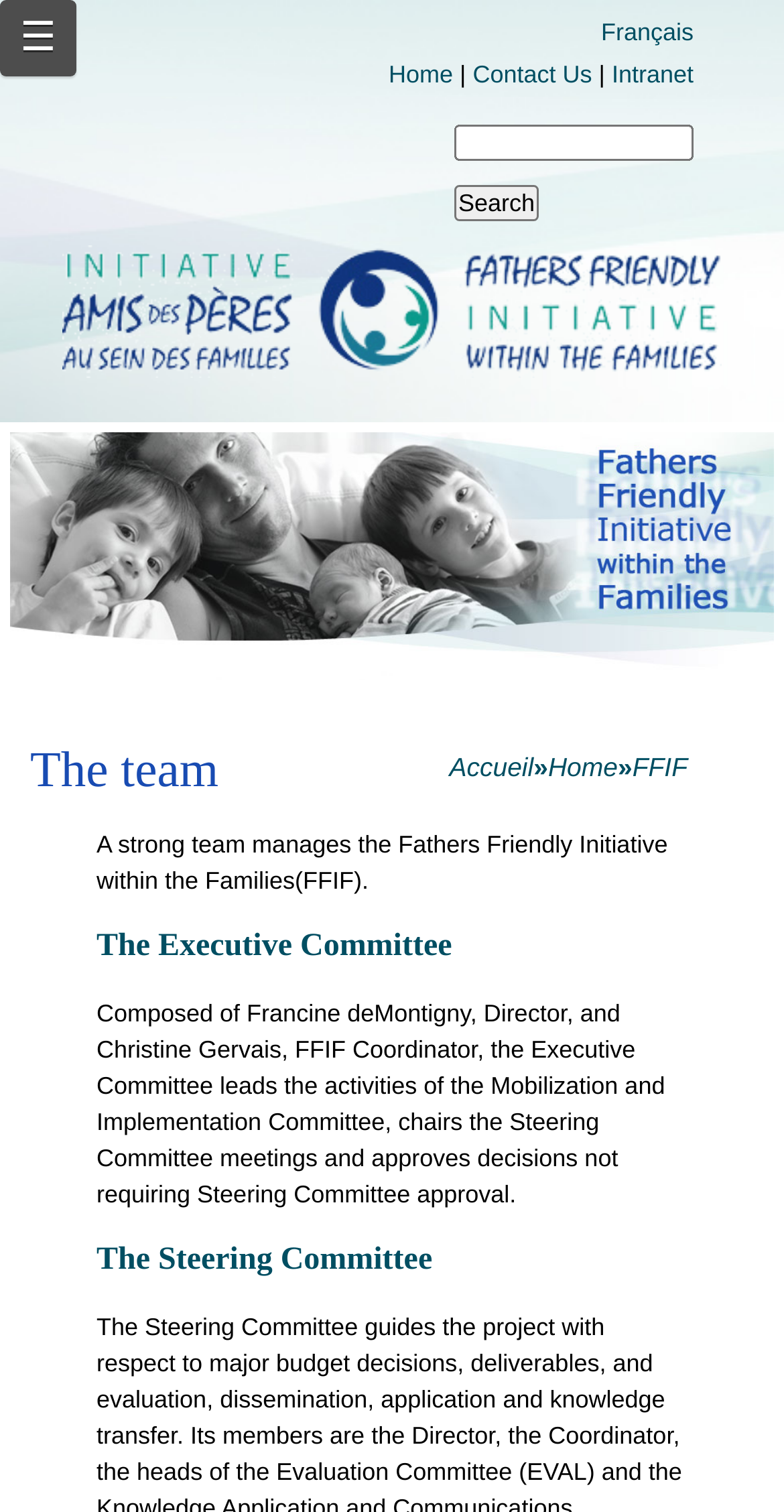Please identify the bounding box coordinates of the clickable region that I should interact with to perform the following instruction: "Visit the Intranet". The coordinates should be expressed as four float numbers between 0 and 1, i.e., [left, top, right, bottom].

[0.78, 0.04, 0.885, 0.059]